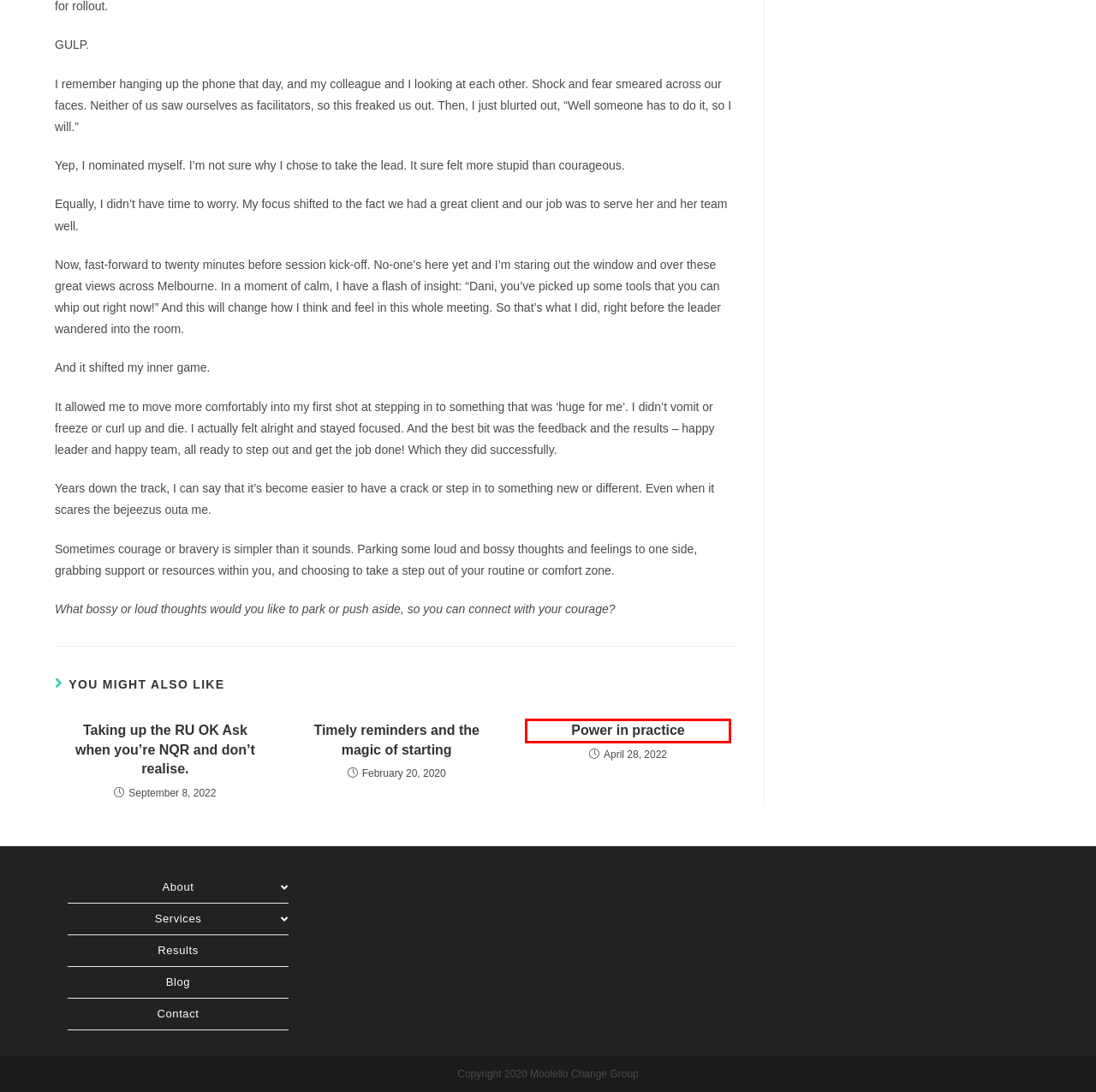Look at the screenshot of a webpage that includes a red bounding box around a UI element. Select the most appropriate webpage description that matches the page seen after clicking the highlighted element. Here are the candidates:
A. Results - moolellochange.com
B. Power in practice - moolellochange.com
C. Home - moolellochange.com
D. Contact - moolellochange.com
E. Timely reminders and the magic of starting - moolellochange.com
F. Dani, Author at moolellochange.com
G. Blog - moolellochange.com
H. Taking up the RU OK Ask when you're NQR and don't realise. - moolellochange.com

B